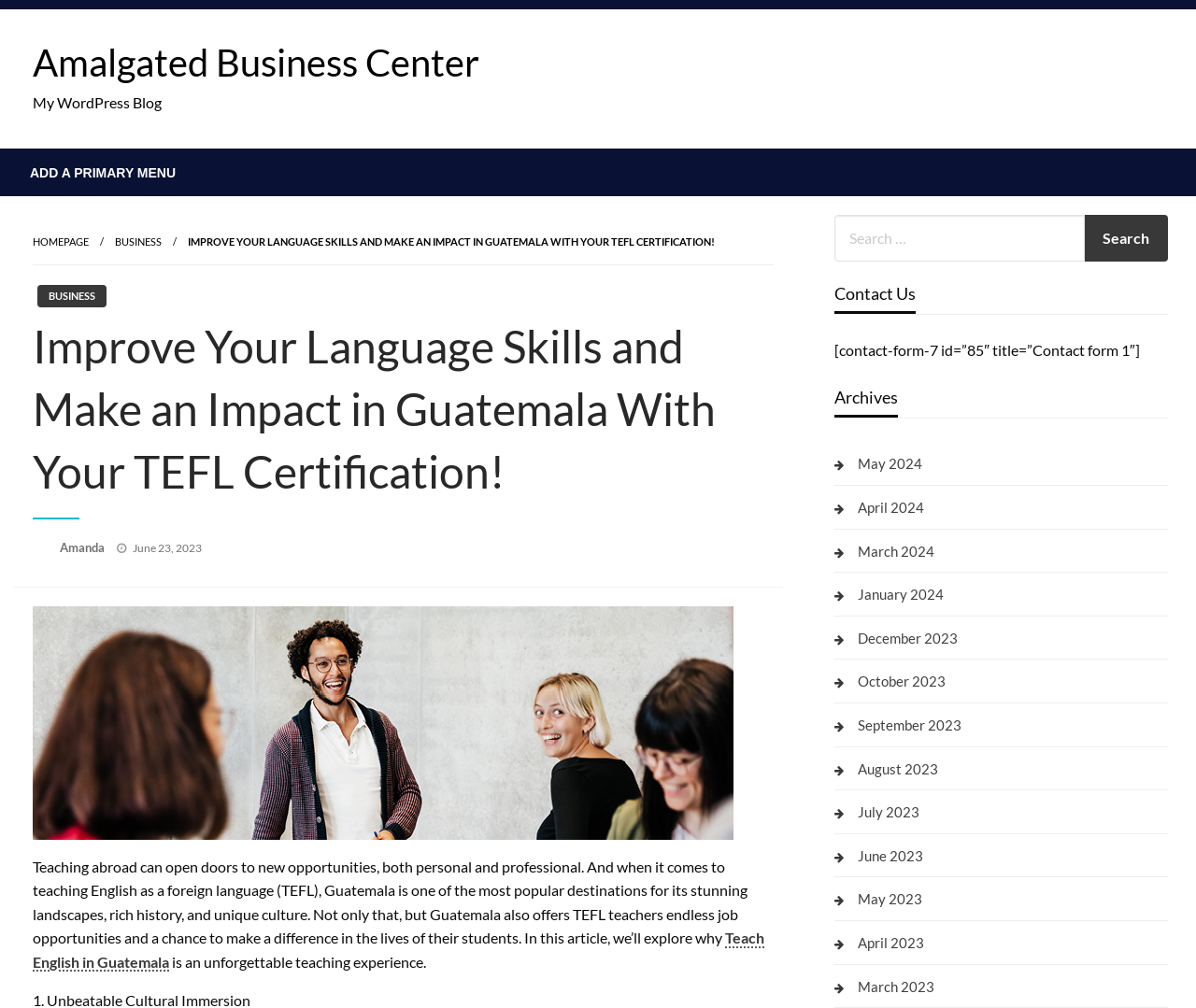Identify the bounding box coordinates of the area you need to click to perform the following instruction: "Search for something".

[0.907, 0.213, 0.977, 0.259]